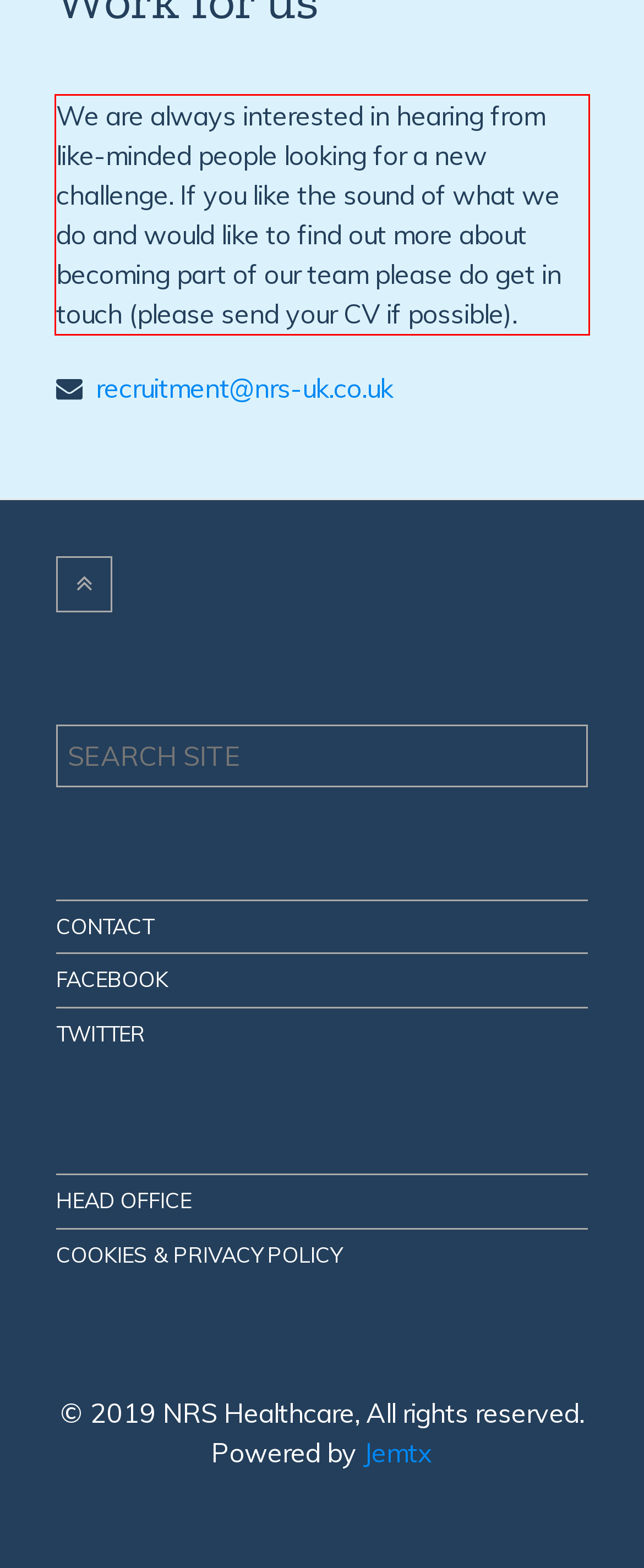Look at the screenshot of the webpage, locate the red rectangle bounding box, and generate the text content that it contains.

We are always interested in hearing from like-minded people looking for a new challenge. If you like the sound of what we do and would like to find out more about becoming part of our team please do get in touch (please send your CV if possible).